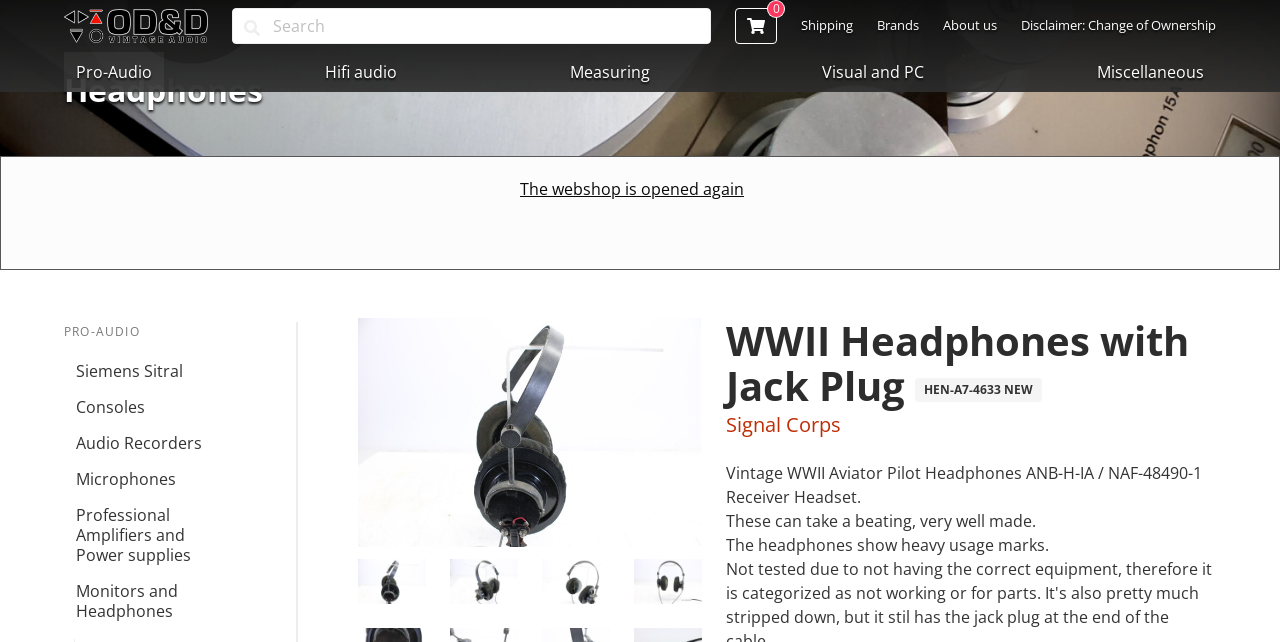Identify the bounding box coordinates of the clickable section necessary to follow the following instruction: "Go to Pro-Audio page". The coordinates should be presented as four float numbers from 0 to 1, i.e., [left, top, right, bottom].

[0.05, 0.081, 0.128, 0.143]